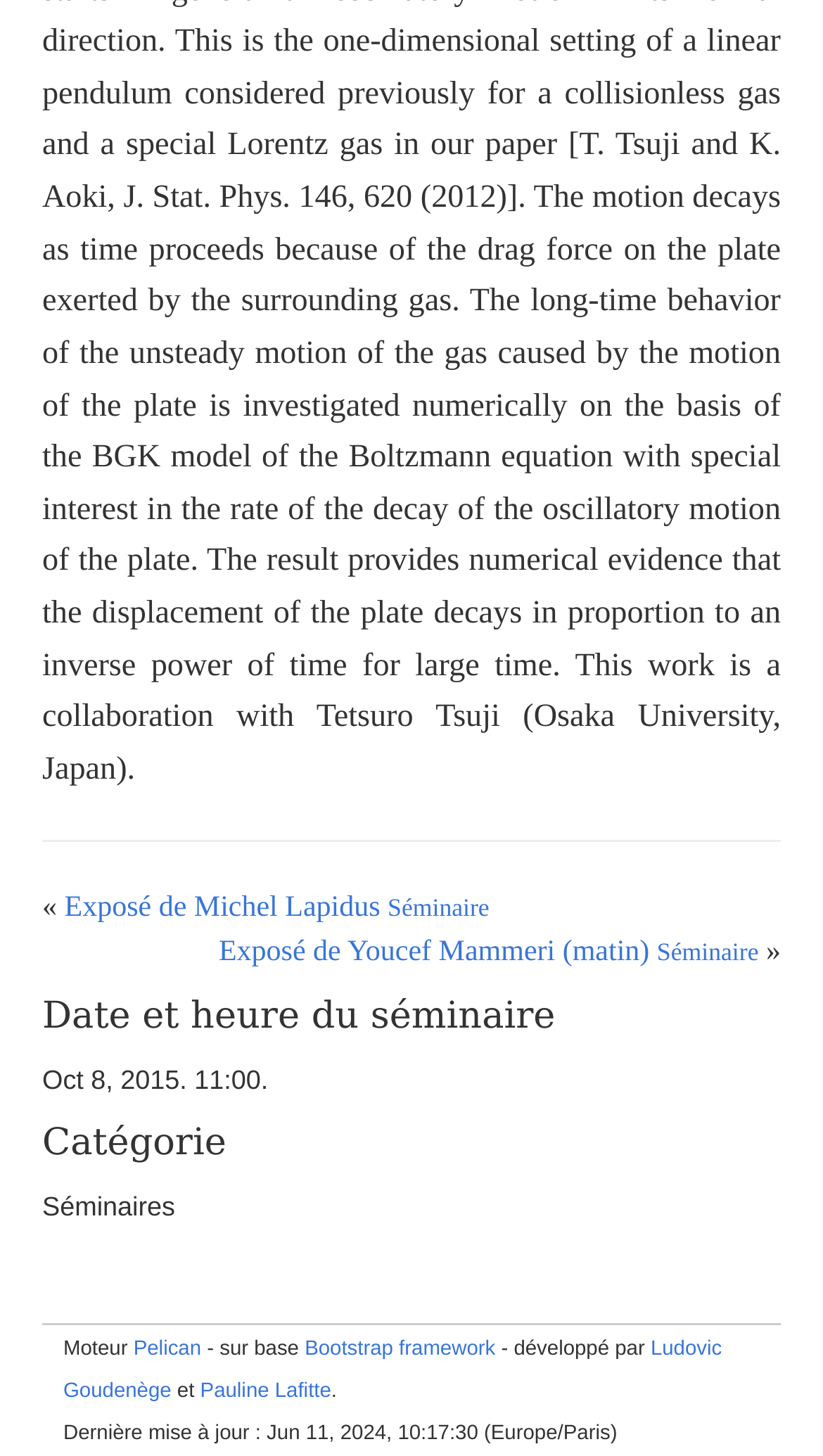Determine the bounding box for the HTML element described here: "Pelican". The coordinates should be given as [left, top, right, bottom] with each number being a float between 0 and 1.

[0.162, 0.918, 0.245, 0.934]